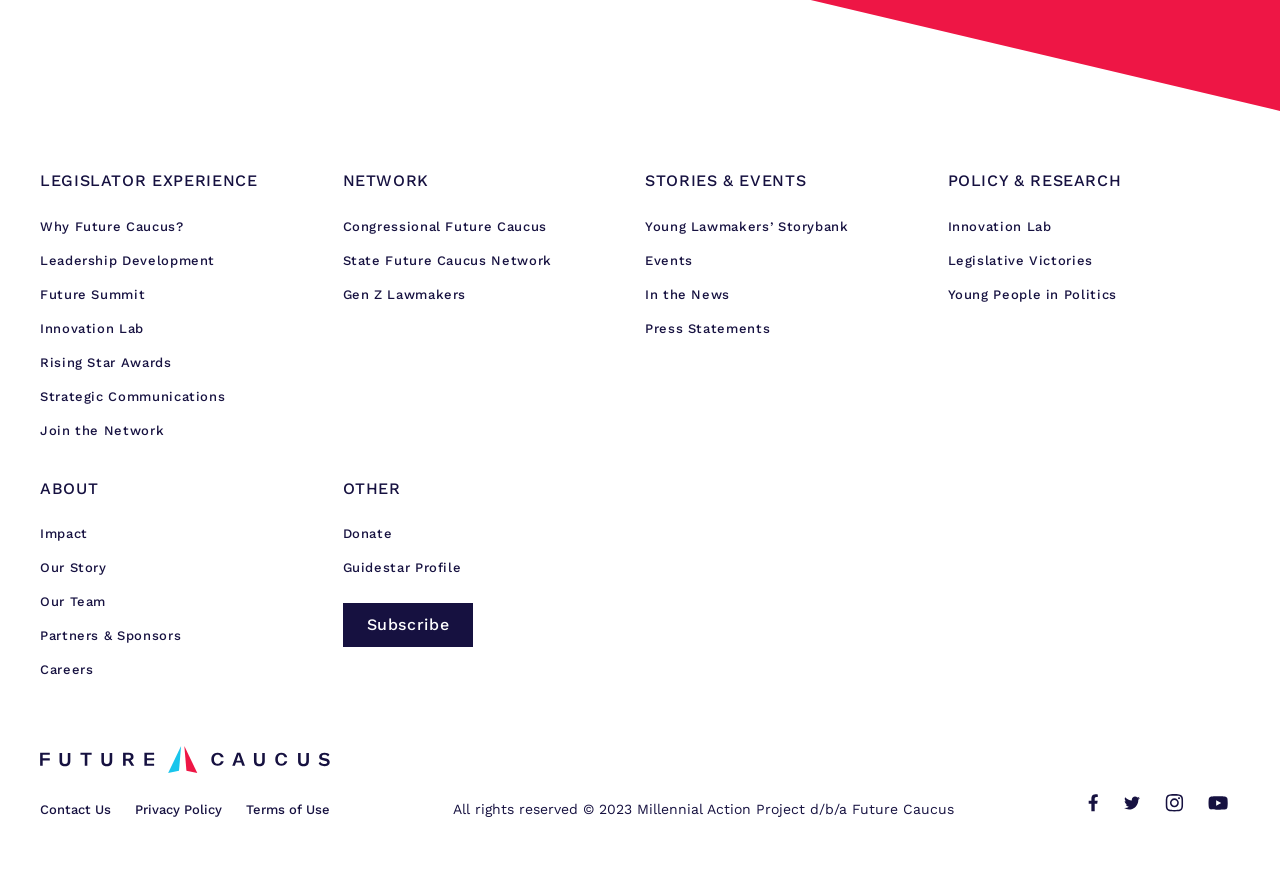Please identify the bounding box coordinates of the region to click in order to complete the task: "Check the Impact". The coordinates must be four float numbers between 0 and 1, specified as [left, top, right, bottom].

[0.031, 0.593, 0.069, 0.612]